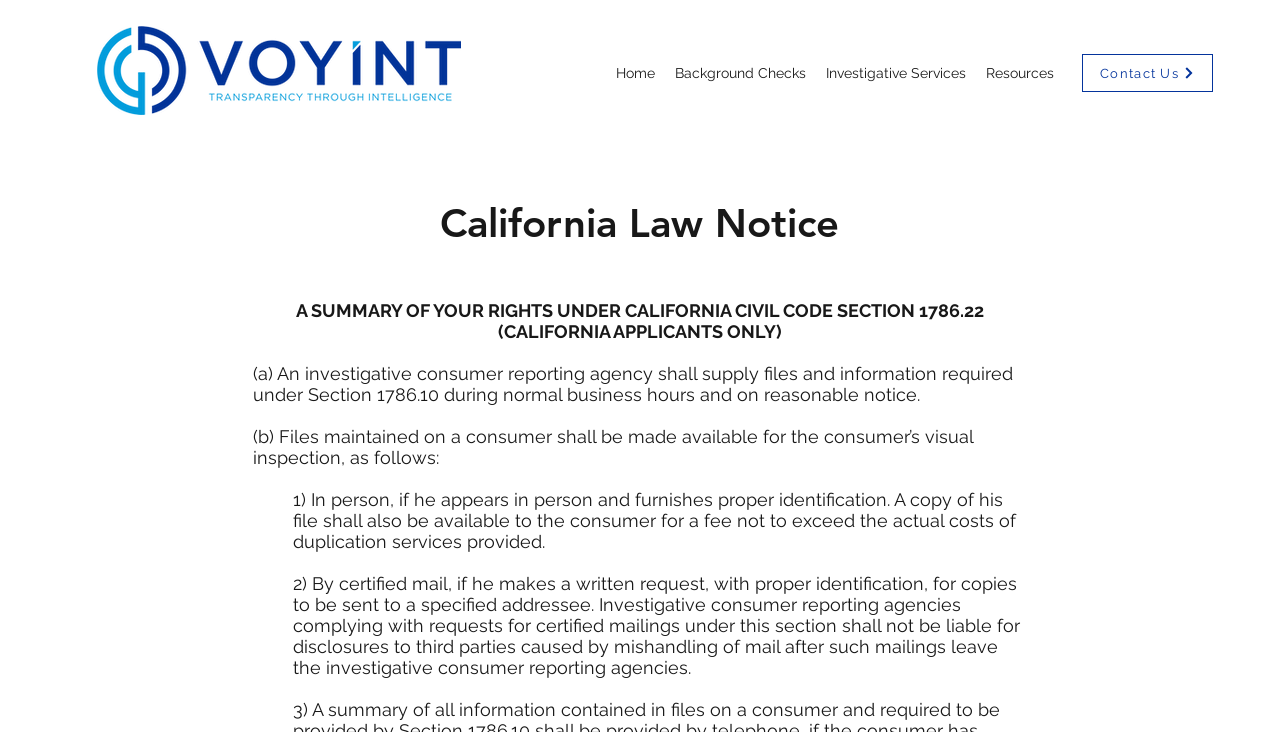What is the purpose of this webpage?
Look at the screenshot and give a one-word or phrase answer.

California Law Notice